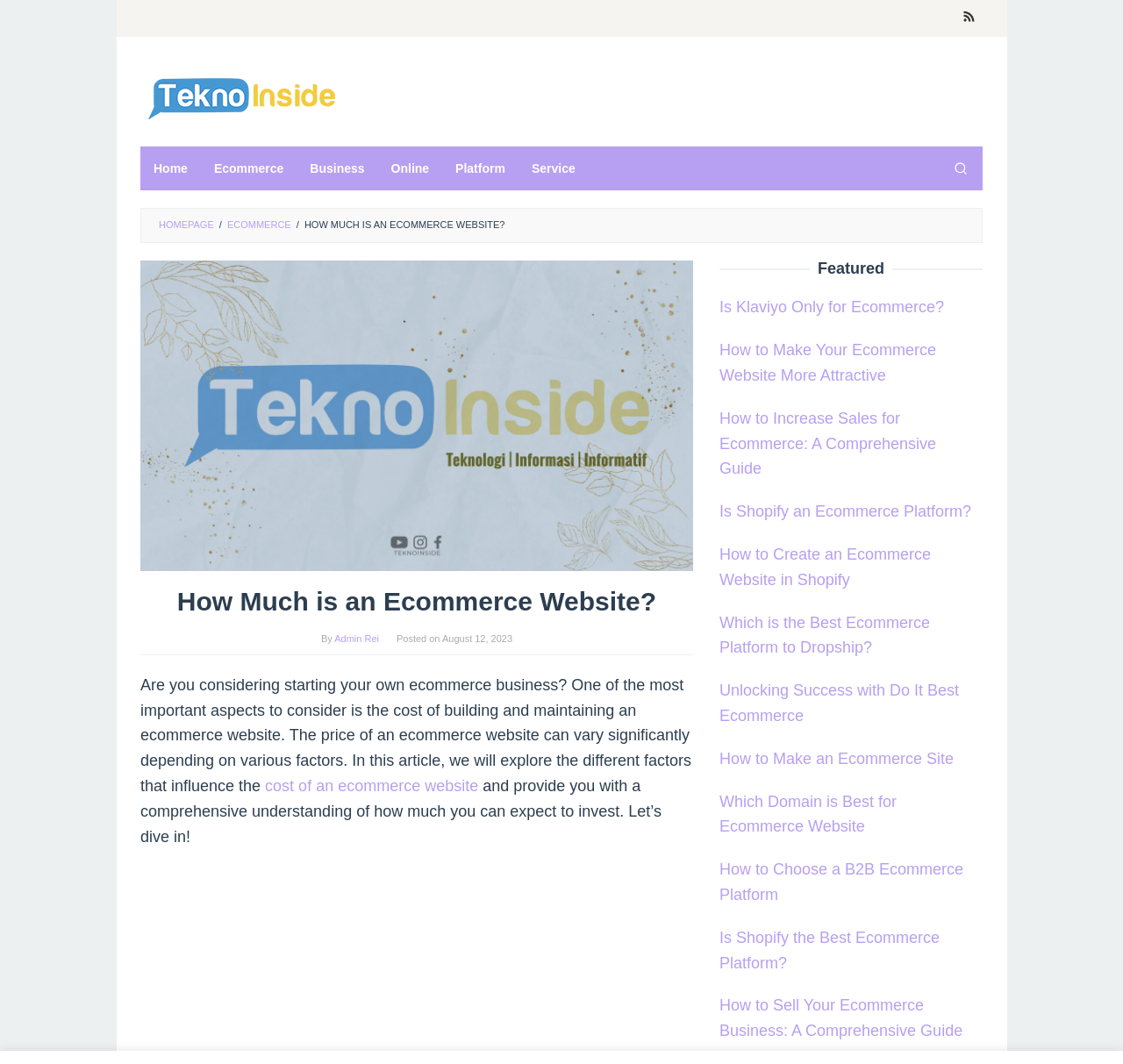Respond to the following query with just one word or a short phrase: 
What is the topic of the article?

Ecommerce website cost